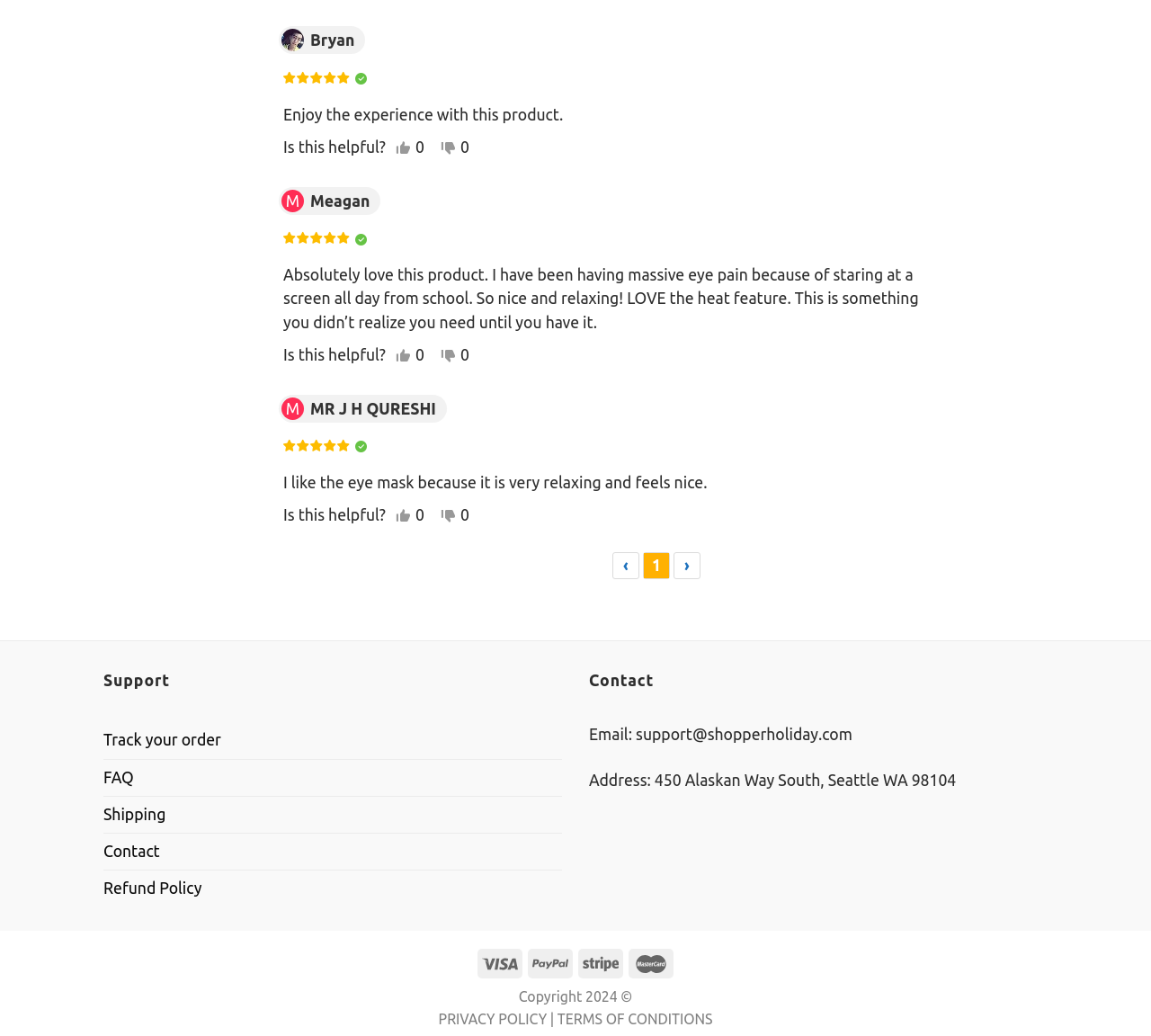Highlight the bounding box coordinates of the element you need to click to perform the following instruction: "Click the previous page link."

[0.533, 0.534, 0.555, 0.558]